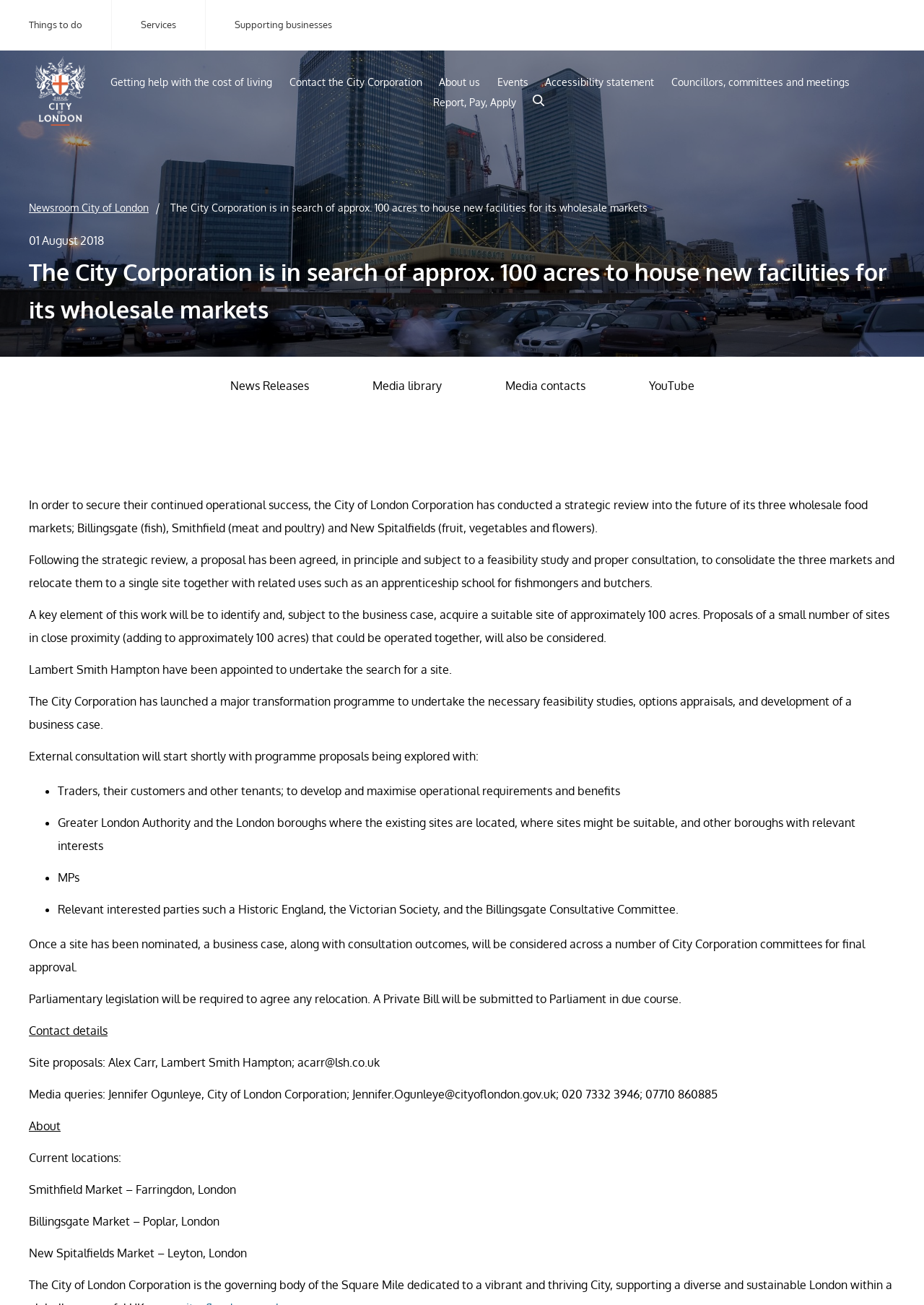Locate the bounding box coordinates of the item that should be clicked to fulfill the instruction: "Click on 'Things to do'".

[0.0, 0.0, 0.12, 0.038]